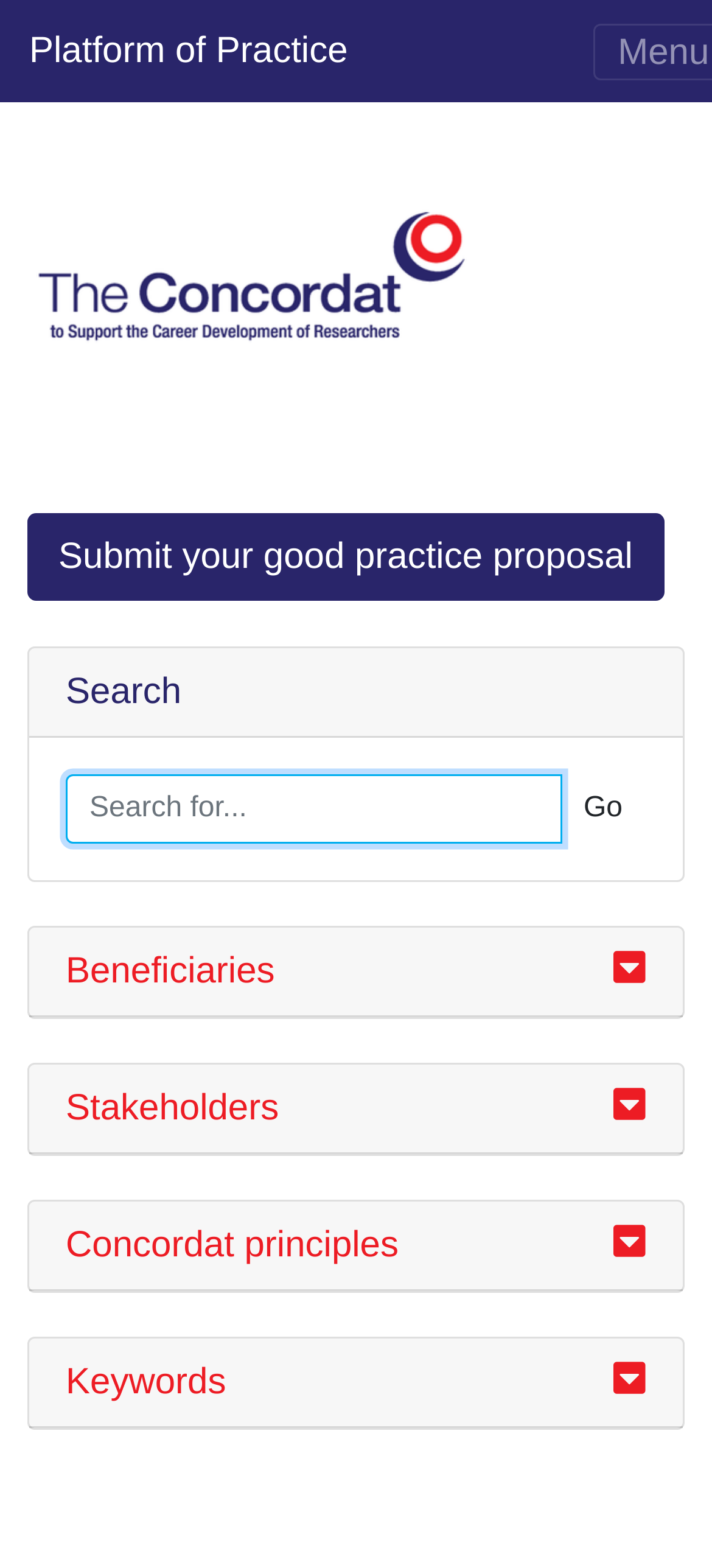Locate the bounding box coordinates of the clickable element to fulfill the following instruction: "Go to the Concordat principles section". Provide the coordinates as four float numbers between 0 and 1 in the format [left, top, right, bottom].

[0.092, 0.782, 0.56, 0.808]